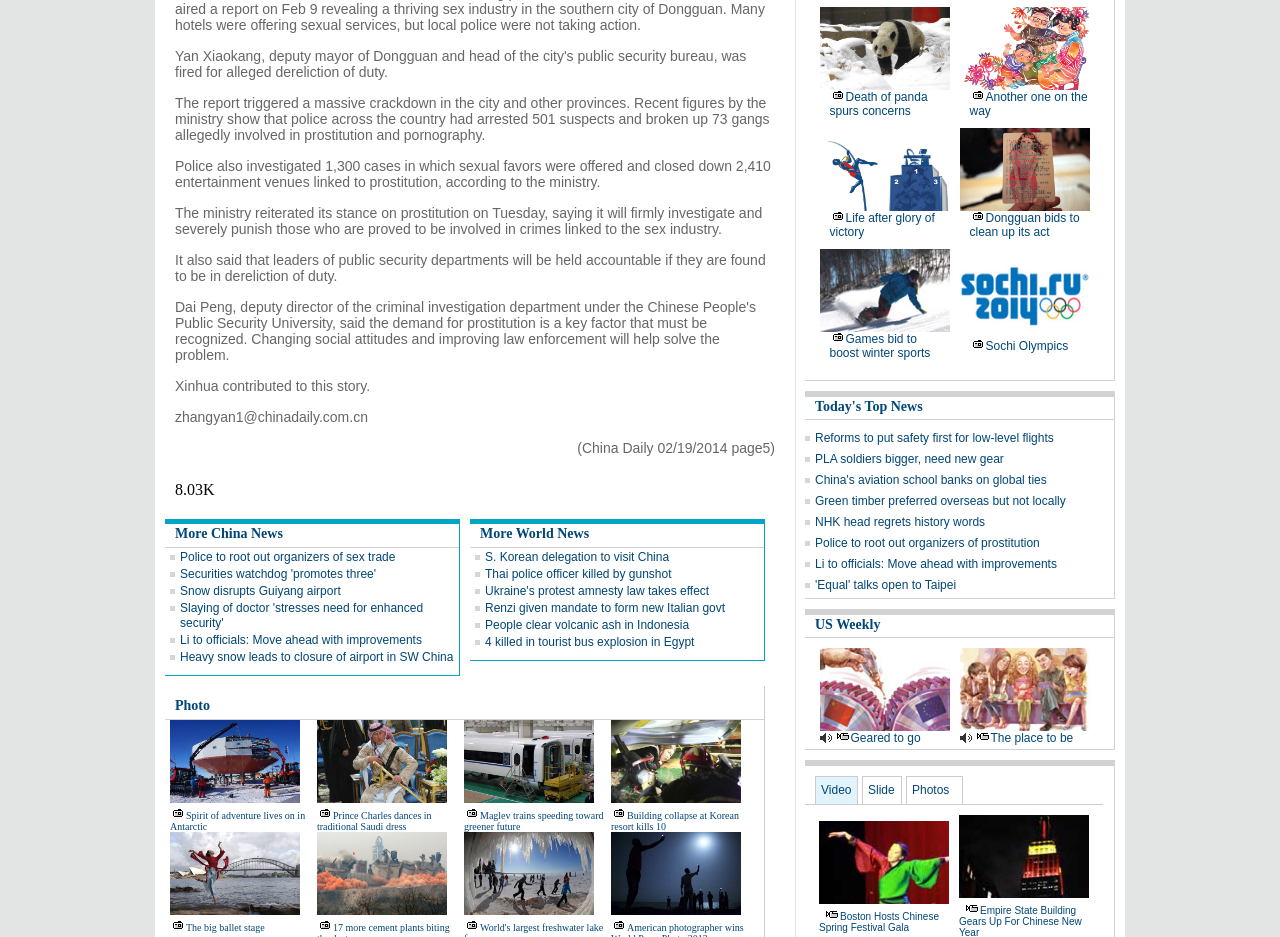Given the description Sochi Olympics, predict the bounding box coordinates of the UI element. Ensure the coordinates are in the format (top-left x, top-left y, bottom-right x, bottom-right y) and all values are between 0 and 1.

[0.77, 0.362, 0.835, 0.377]